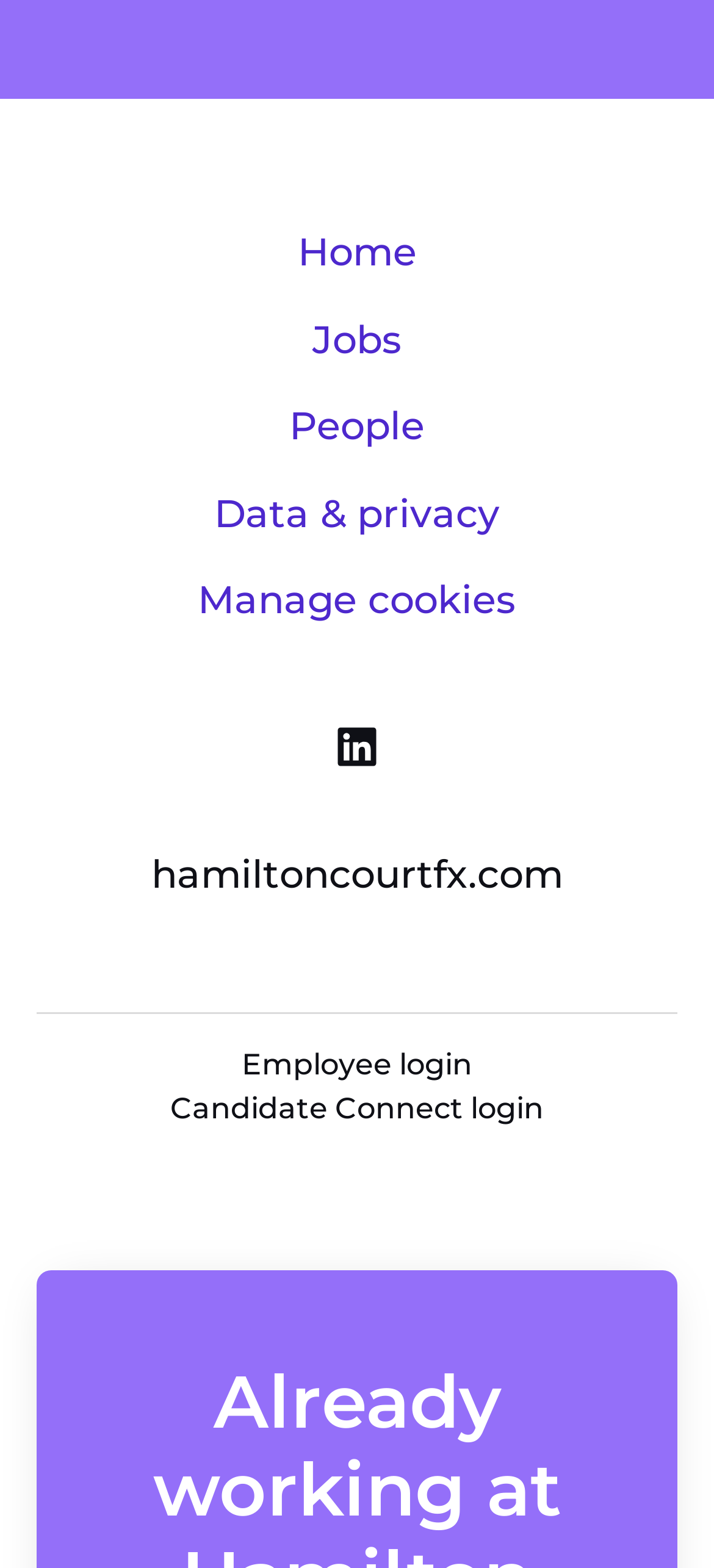Can you find the bounding box coordinates for the element that needs to be clicked to execute this instruction: "go to home page"? The coordinates should be given as four float numbers between 0 and 1, i.e., [left, top, right, bottom].

[0.236, 0.138, 0.764, 0.184]